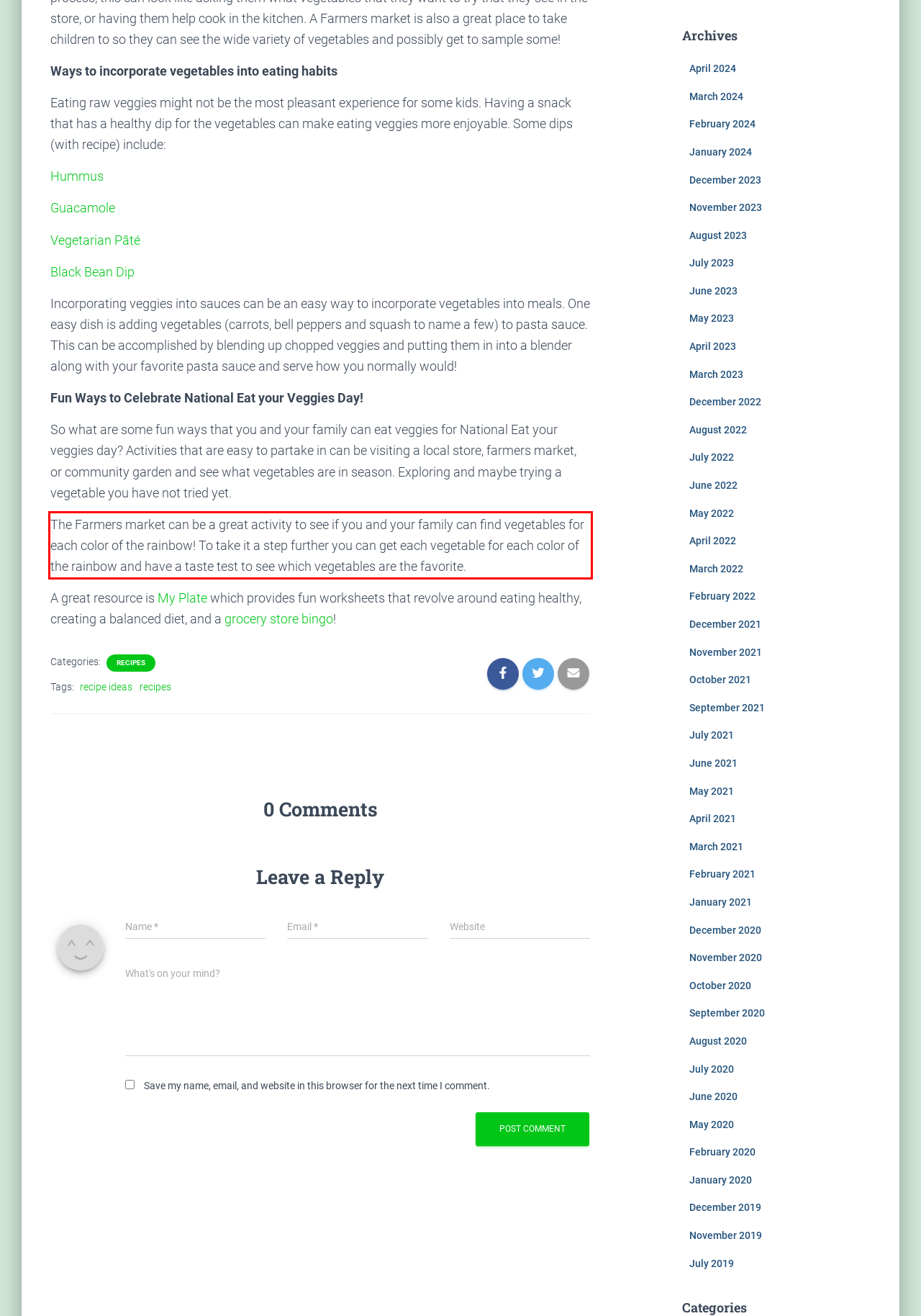Analyze the screenshot of the webpage that features a red bounding box and recognize the text content enclosed within this red bounding box.

The Farmers market can be a great activity to see if you and your family can find vegetables for each color of the rainbow! To take it a step further you can get each vegetable for each color of the rainbow and have a taste test to see which vegetables are the favorite.